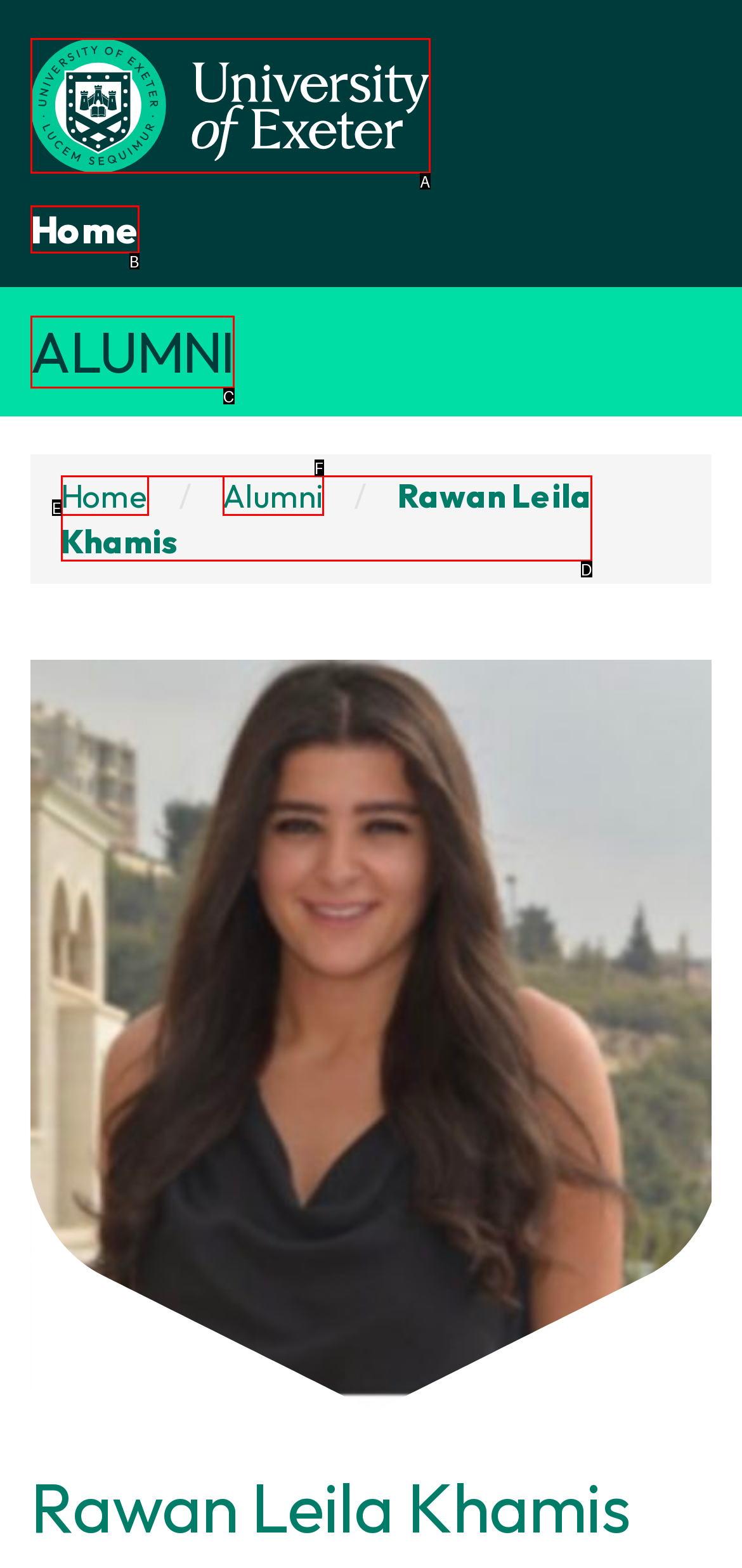Using the provided description: alt="Alumni", select the most fitting option and return its letter directly from the choices.

A